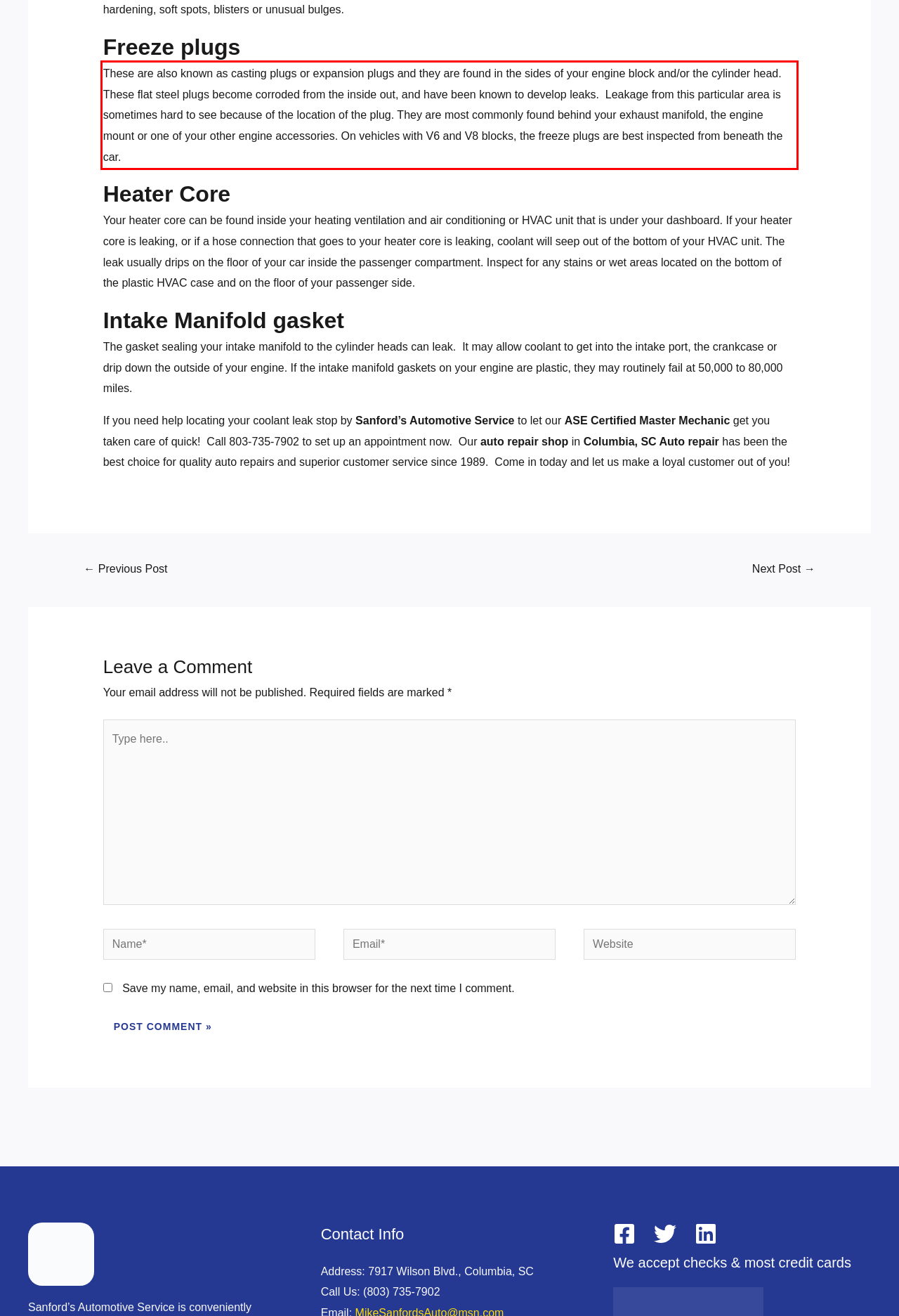Using OCR, extract the text content found within the red bounding box in the given webpage screenshot.

These are also known as casting plugs or expansion plugs and they are found in the sides of your engine block and/or the cylinder head. These flat steel plugs become corroded from the inside out, and have been known to develop leaks. Leakage from this particular area is sometimes hard to see because of the location of the plug. They are most commonly found behind your exhaust manifold, the engine mount or one of your other engine accessories. On vehicles with V6 and V8 blocks, the freeze plugs are best inspected from beneath the car.